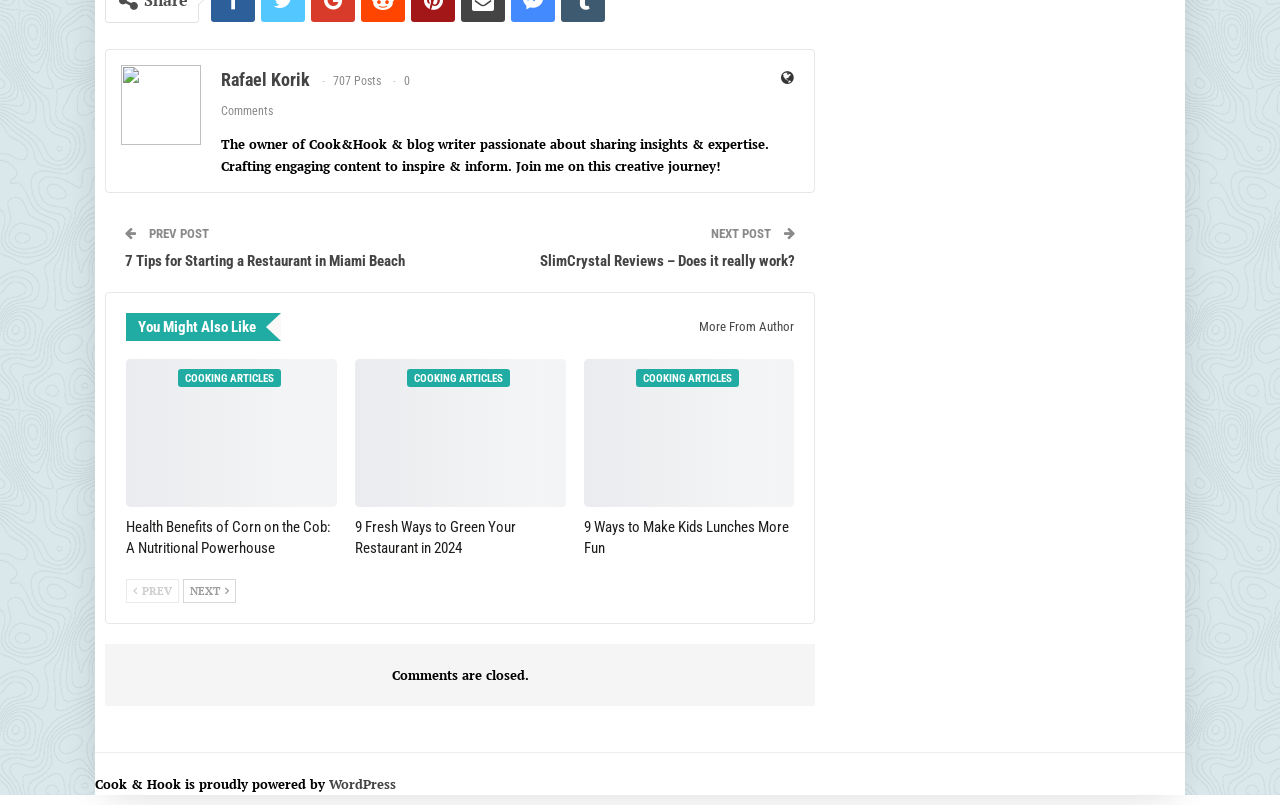Find the bounding box coordinates of the clickable area that will achieve the following instruction: "Visit the WordPress website".

[0.257, 0.963, 0.309, 0.985]